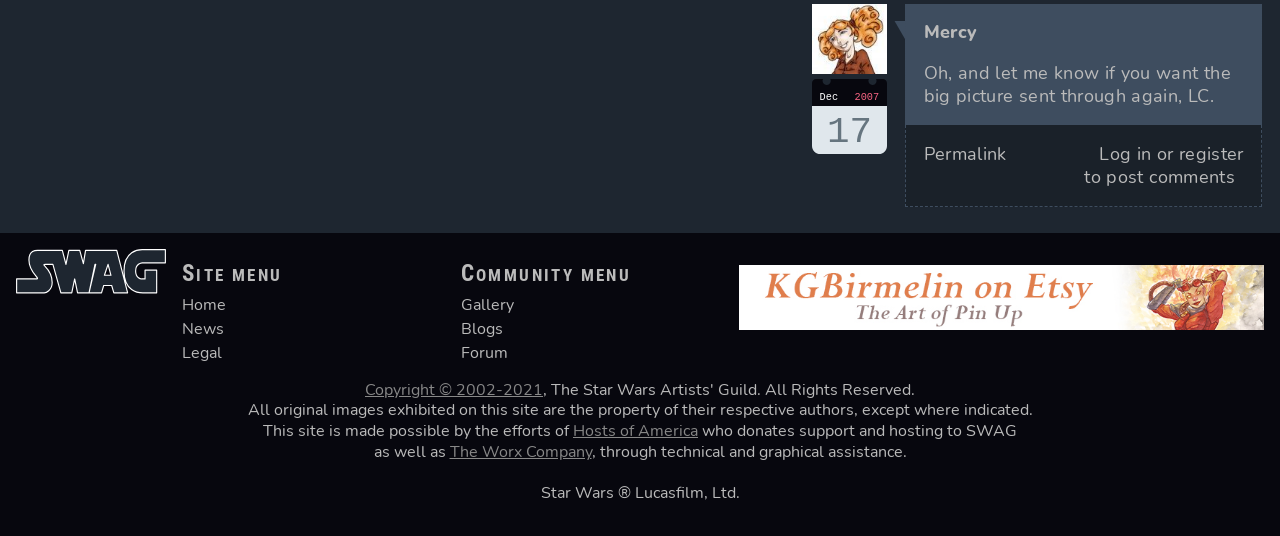Bounding box coordinates are specified in the format (top-left x, top-left y, bottom-right x, bottom-right y). All values are floating point numbers bounded between 0 and 1. Please provide the bounding box coordinate of the region this sentence describes: Log in

[0.859, 0.264, 0.9, 0.309]